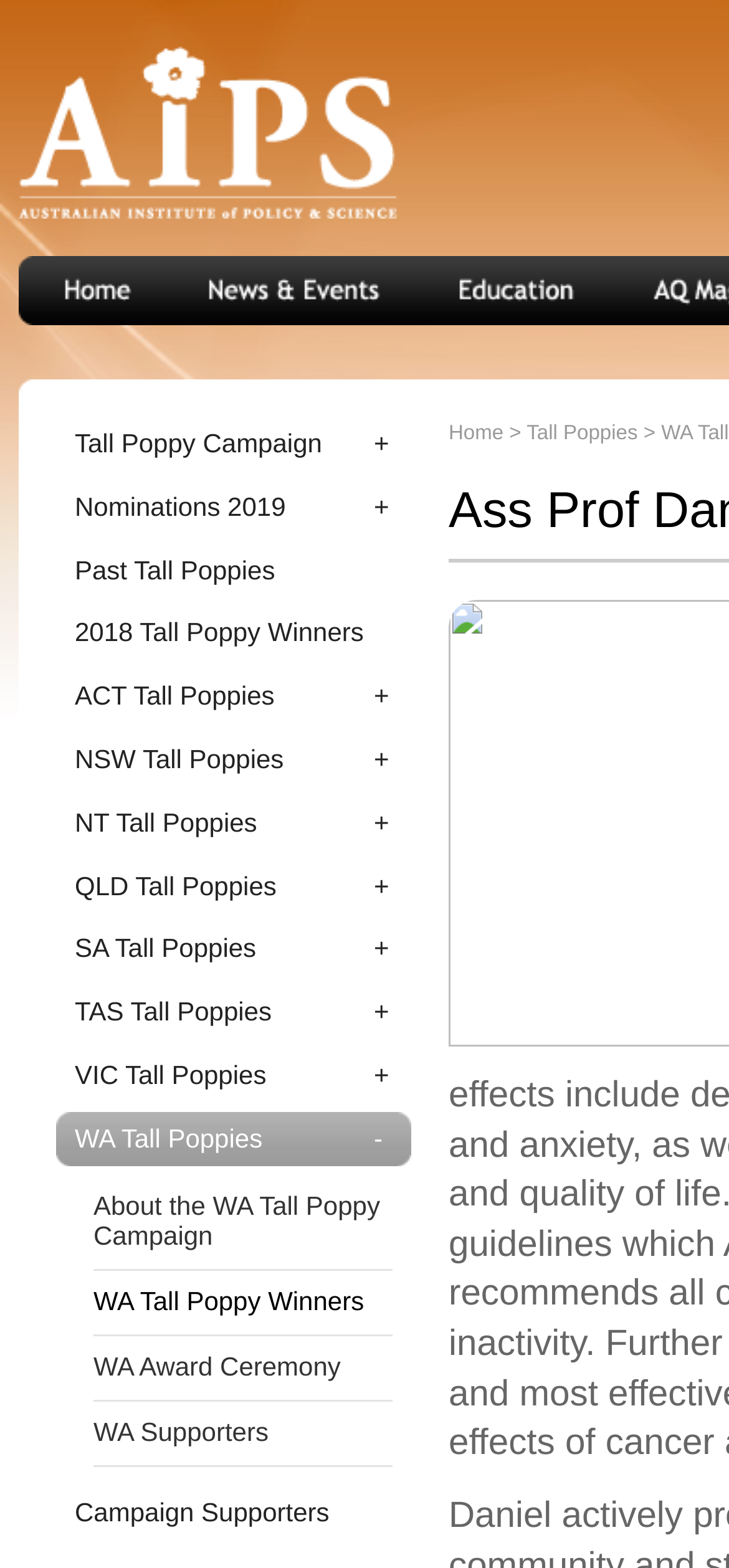How many states are involved in the Tall Poppy Campaign?
Kindly offer a detailed explanation using the data available in the image.

The number of states involved in the Tall Poppy Campaign is obtained by counting the links related to states, which are 'ACT Tall Poppies', 'NSW Tall Poppies', 'NT Tall Poppies', 'QLD Tall Poppies', 'SA Tall Poppies', 'TAS Tall Poppies', 'VIC Tall Poppies', and 'WA Tall Poppies'. There are 8 such links, indicating that 8 states are involved in the campaign.